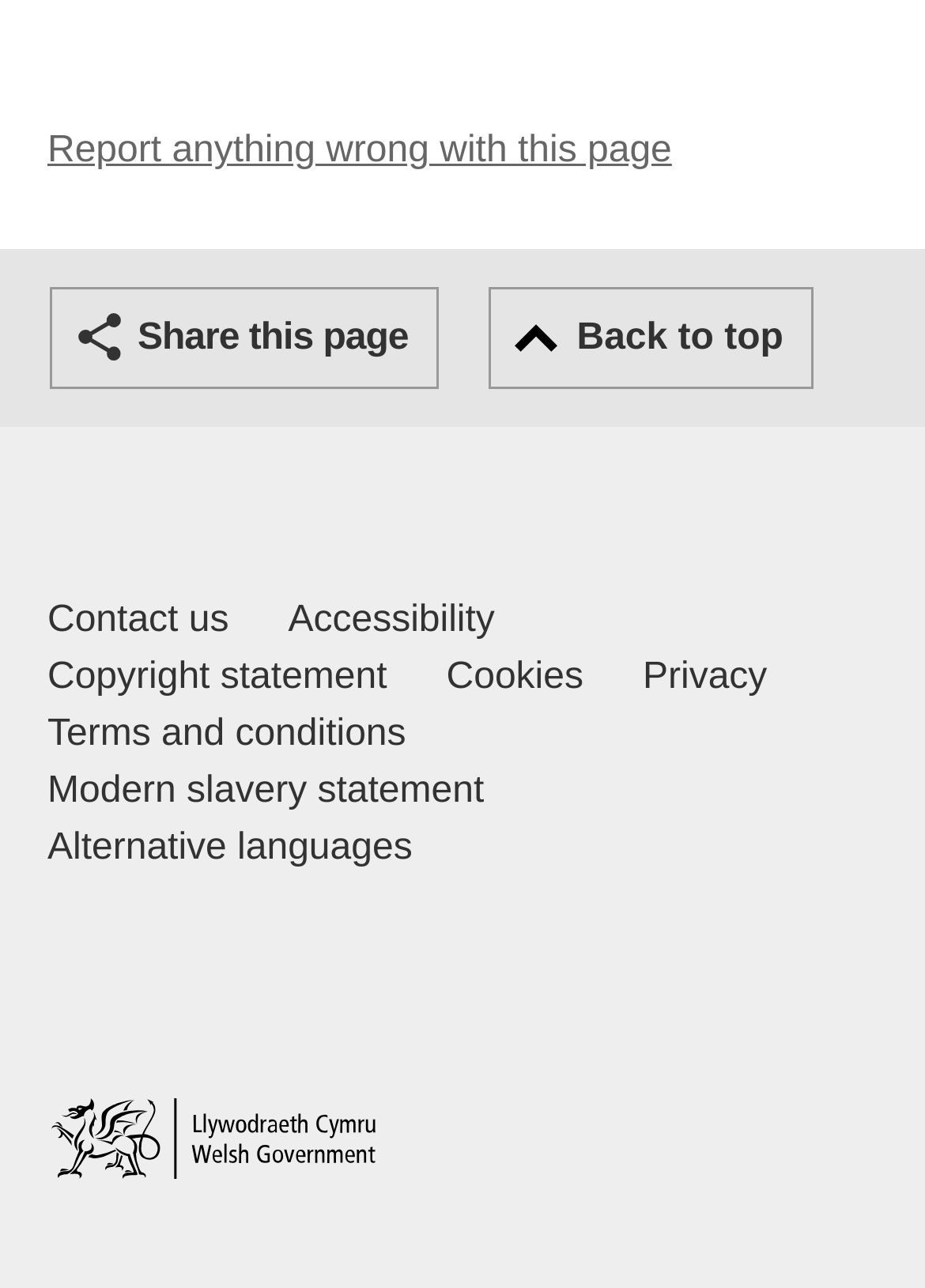Locate the bounding box coordinates of the clickable part needed for the task: "Contact us Welsh Government and our main services".

[0.051, 0.46, 0.247, 0.504]